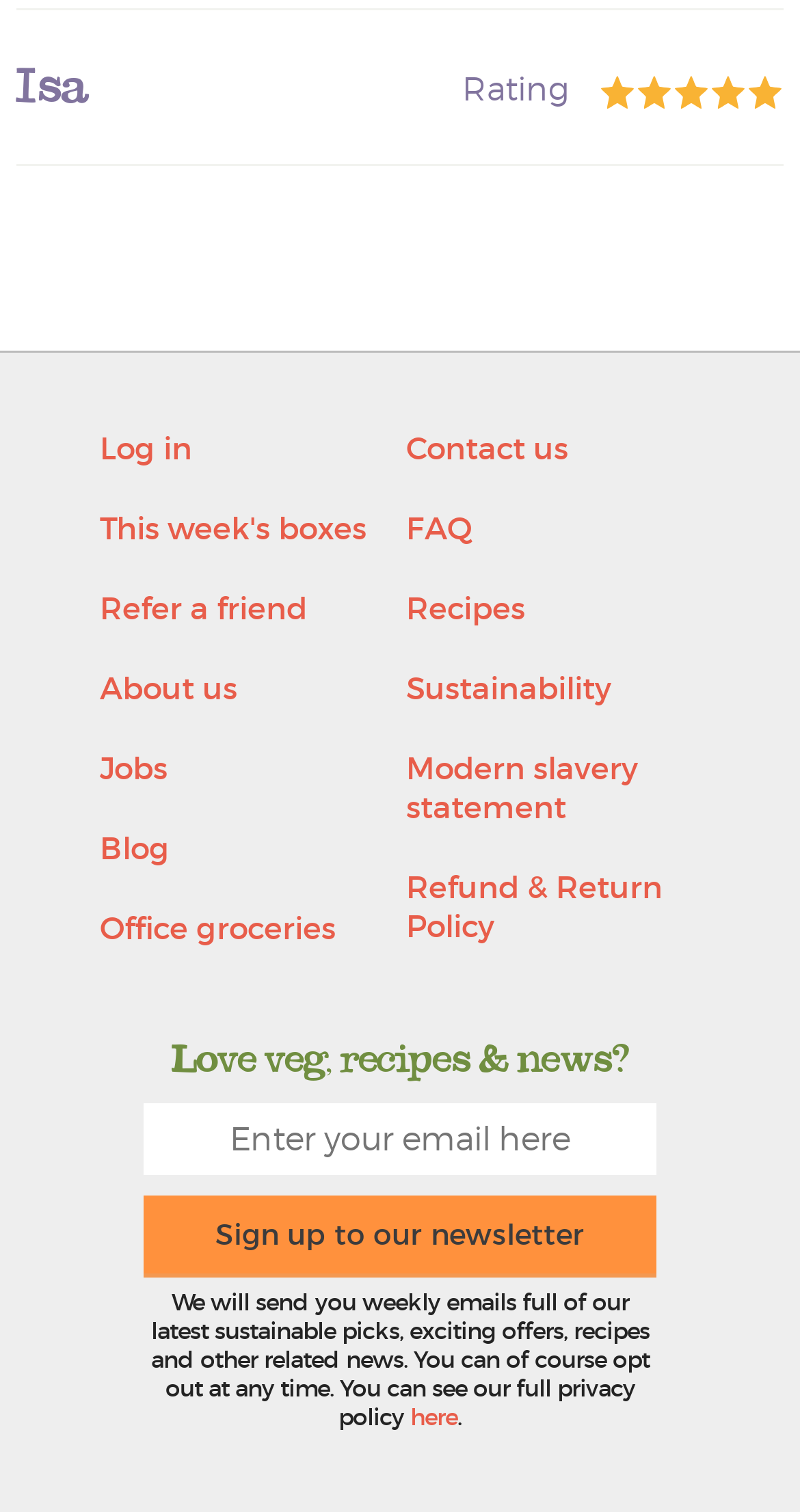Please locate the bounding box coordinates of the element's region that needs to be clicked to follow the instruction: "Enter your email here". The bounding box coordinates should be provided as four float numbers between 0 and 1, i.e., [left, top, right, bottom].

[0.179, 0.729, 0.821, 0.777]